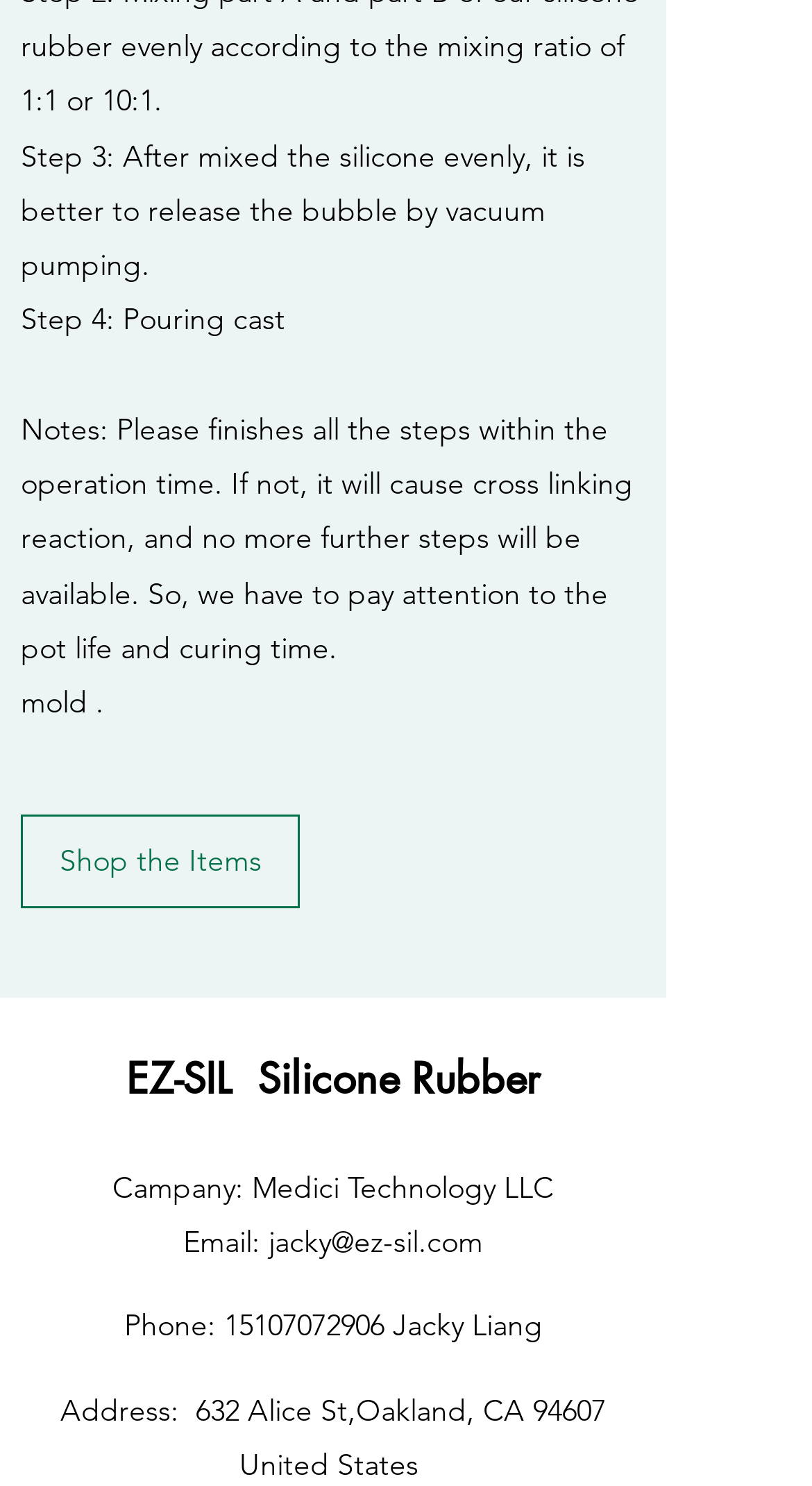What is the company name?
Using the image, respond with a single word or phrase.

Medici Technology LLC